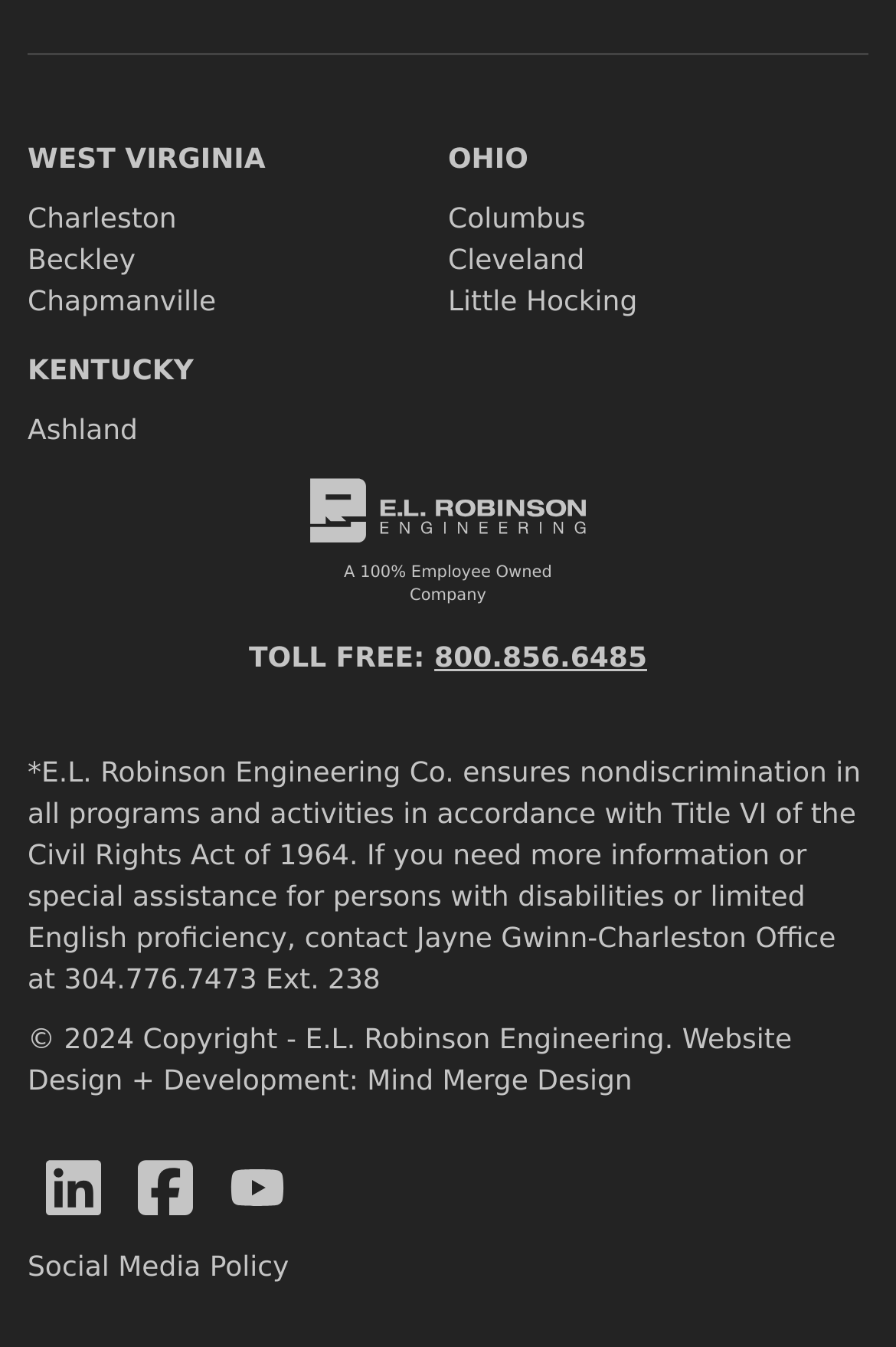Identify the bounding box for the UI element described as: "800.856.6485". Ensure the coordinates are four float numbers between 0 and 1, formatted as [left, top, right, bottom].

[0.485, 0.476, 0.722, 0.5]